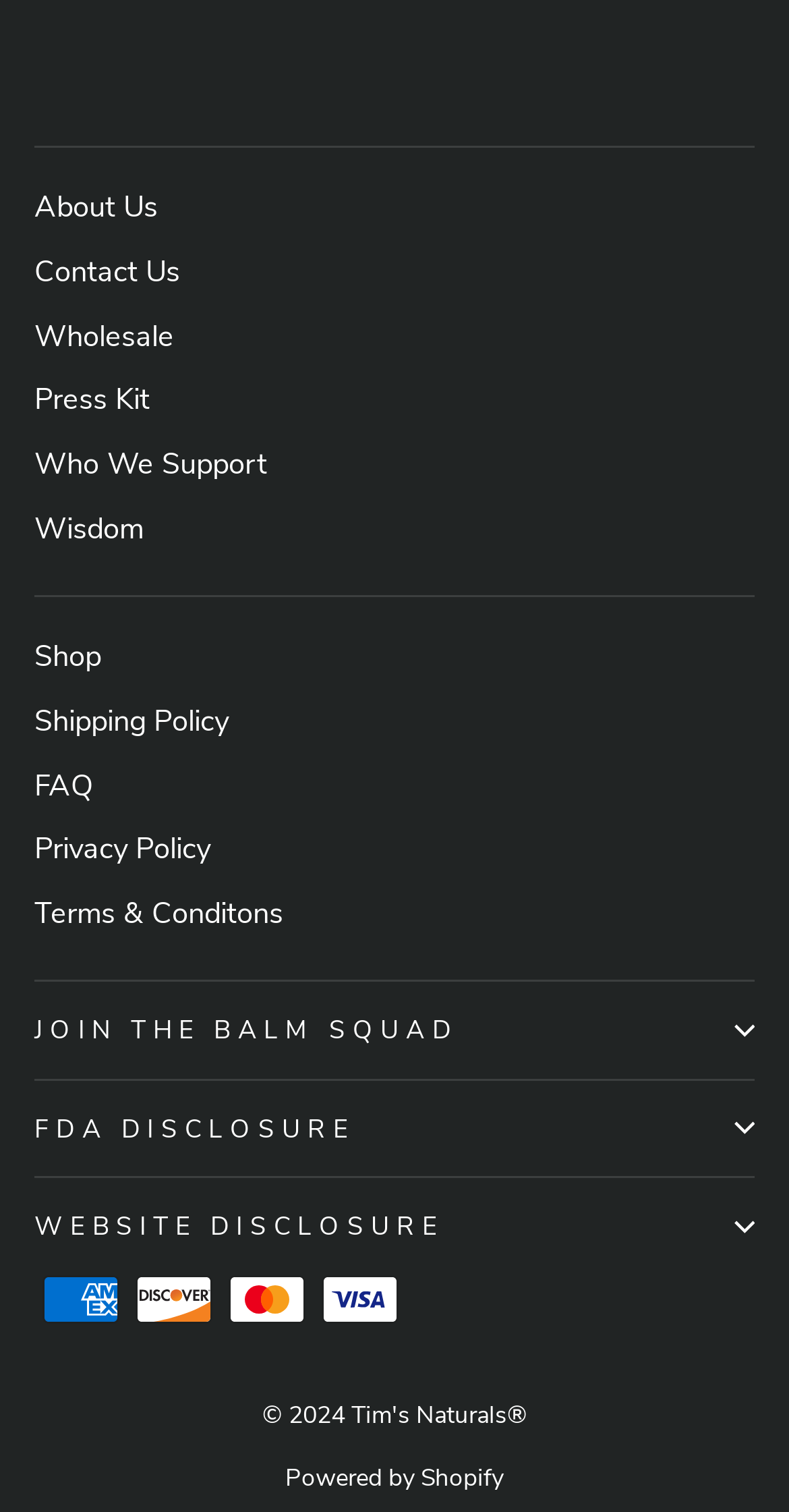Find the bounding box coordinates for the element described here: "Privacy Policy".

[0.044, 0.543, 0.267, 0.581]